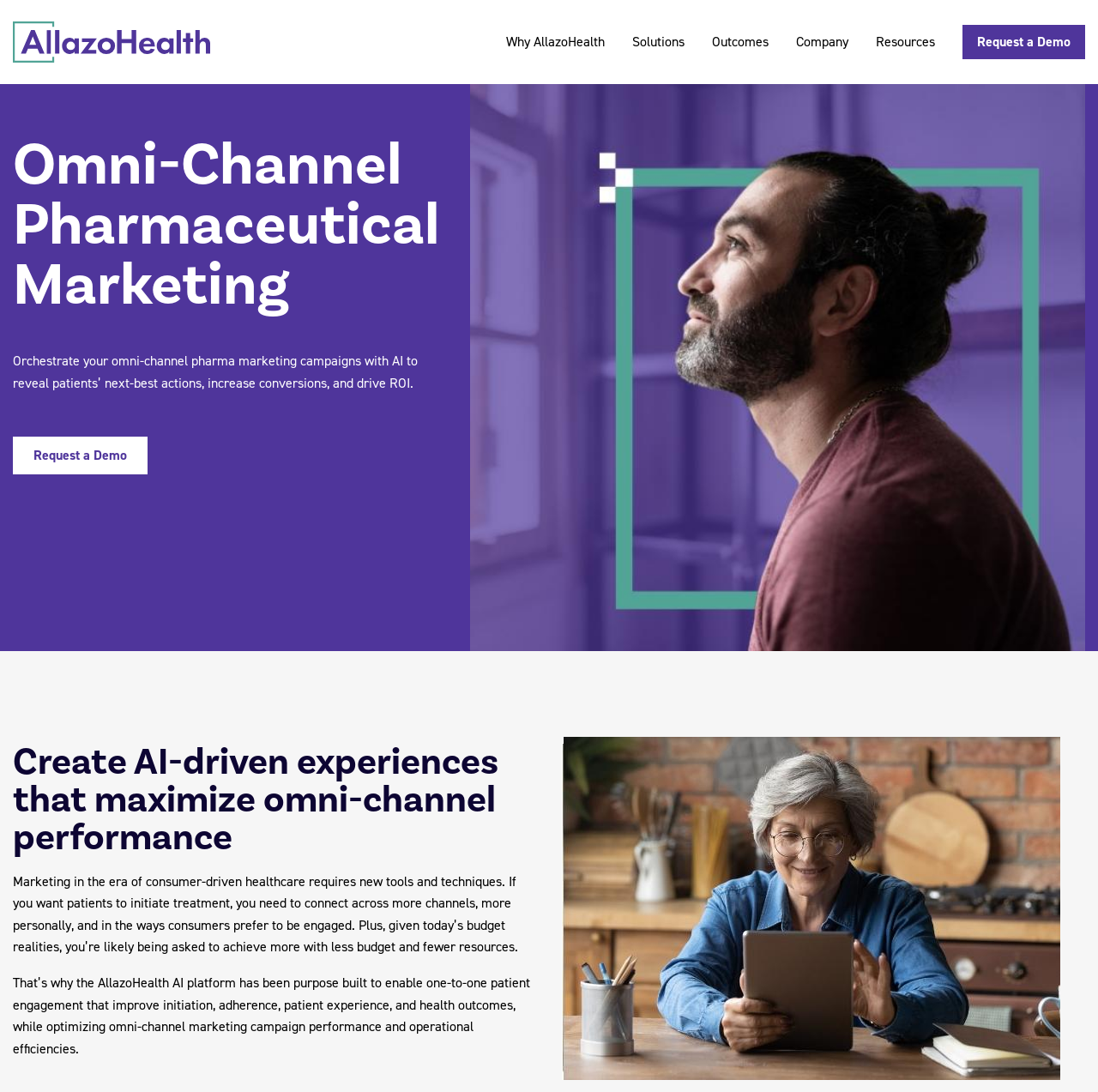What is the goal of patient engagement in pharma marketing?
Please answer the question with a detailed response using the information from the screenshot.

Based on the webpage content, the goal of patient engagement in pharma marketing is to improve health outcomes, which is achieved by increasing initiation, adherence, and patient experience.